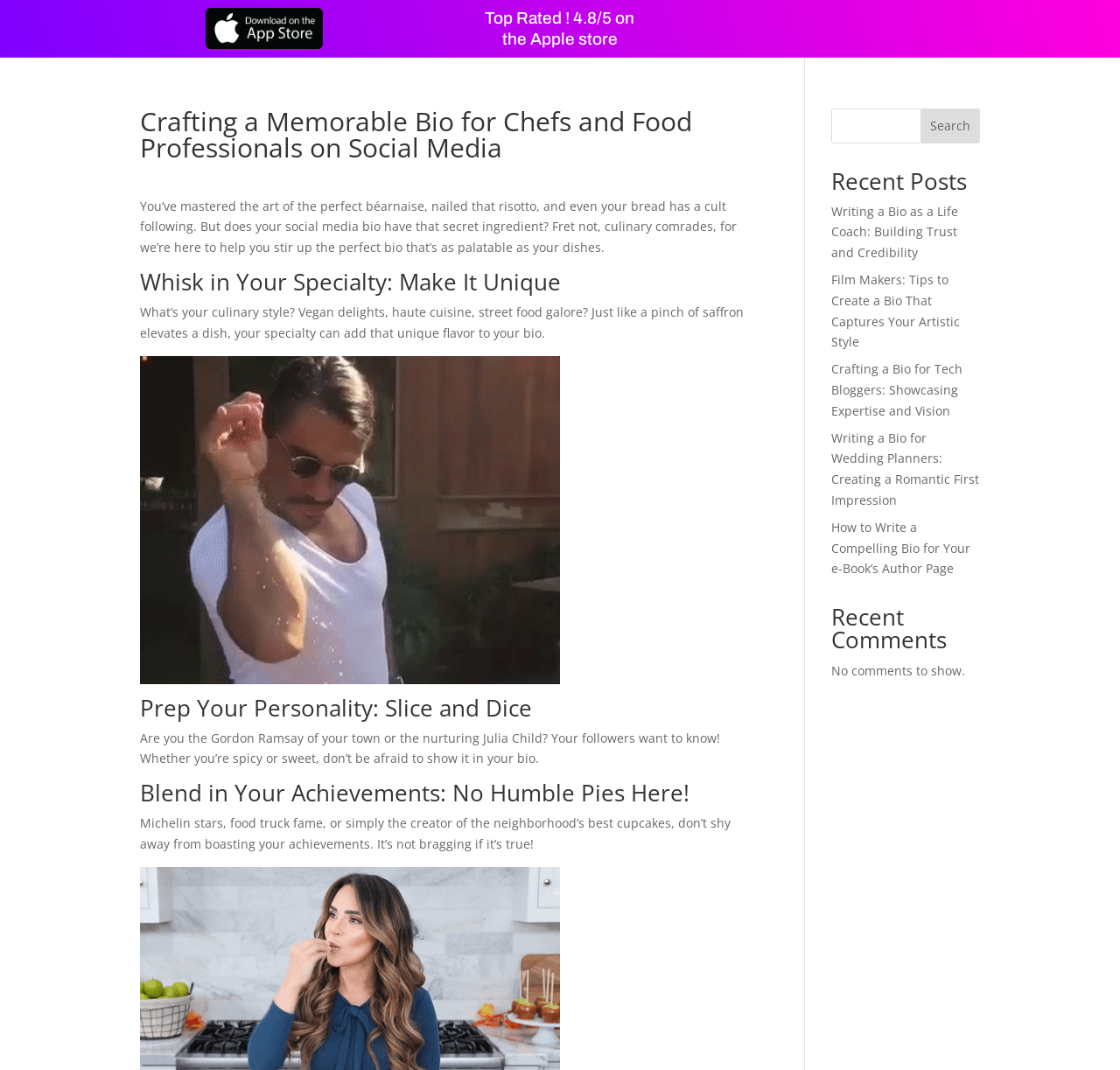Please find and generate the text of the main heading on the webpage.

Crafting a Memorable Bio for Chefs and Food Professionals on Social Media